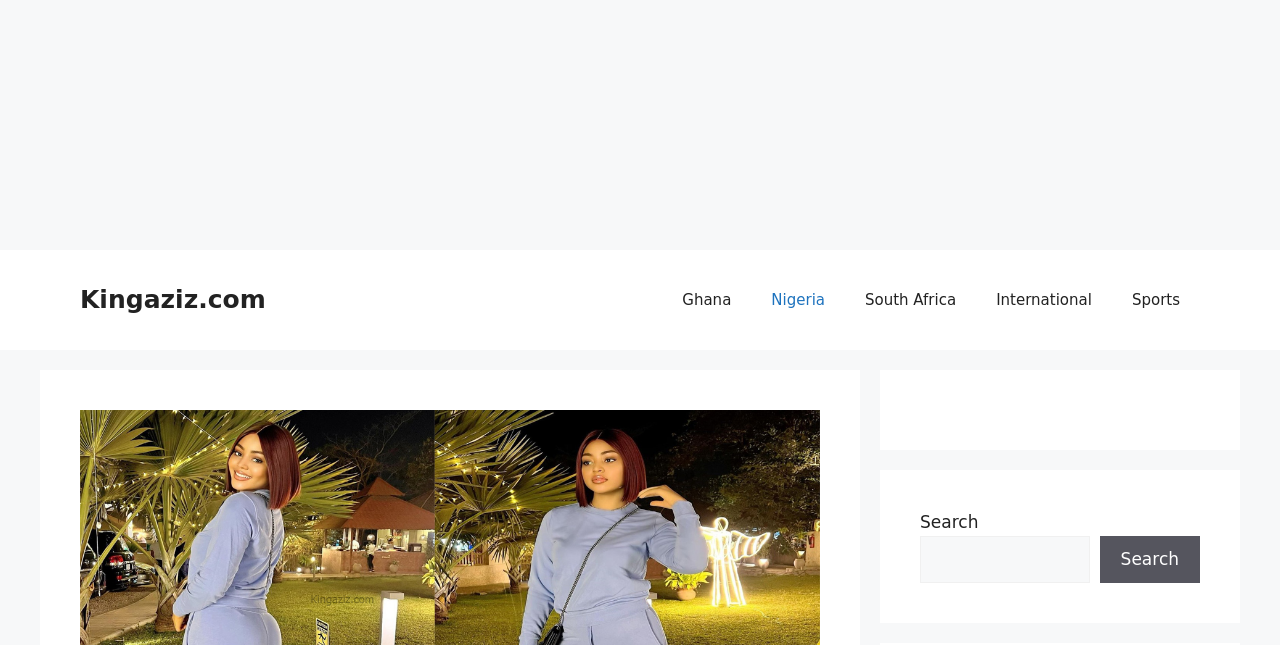Create an in-depth description of the webpage, covering main sections.

The webpage appears to be a news article or blog post featuring Regina Daniels, a billionaire's wife. At the top of the page, there is a banner with the site's name, "Kingaziz.com", and a navigation menu with links to different categories such as "Ghana", "Nigeria", "South Africa", "International", and "Sports". 

Below the navigation menu, there is a large title that reads "“Find Me Where Love And Wealth Resides” - Billionaire’s Wife, Regina Daniels, Makes A Solid Statement As She Drops New Stunning Photos". 

On the right side of the page, there are two complementary sections, possibly containing advertisements or related content. The second complementary section contains a search bar with a search button and a label that says "Search". 

The main content of the page is not explicitly described in the accessibility tree, but based on the meta description, it likely includes new photos of Regina Daniels and a statement she made about where she can be found.